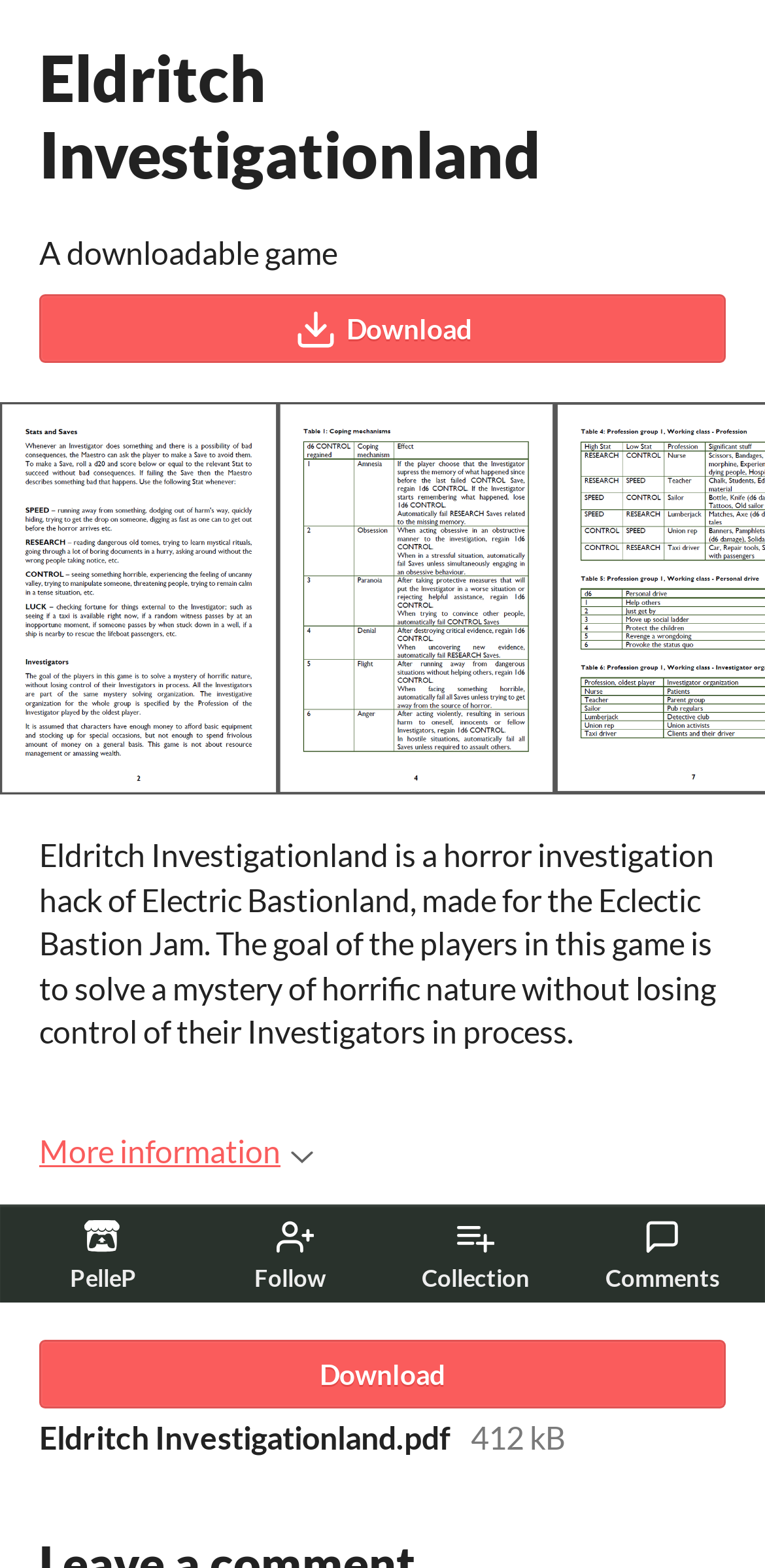Locate the bounding box coordinates of the clickable area to execute the instruction: "view research". Provide the coordinates as four float numbers between 0 and 1, represented as [left, top, right, bottom].

None